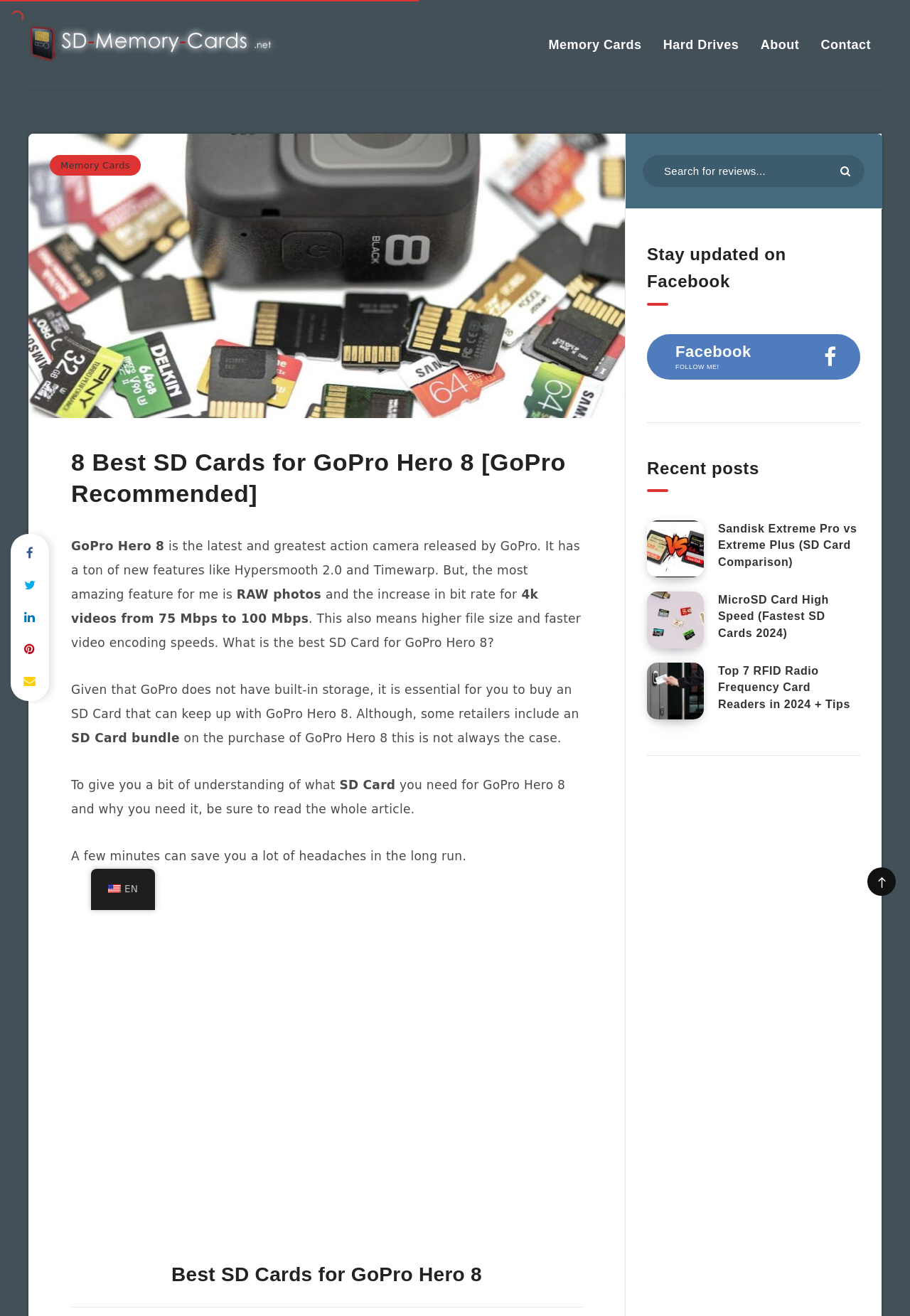Determine the coordinates of the bounding box for the clickable area needed to execute this instruction: "Click on the 'SD Memory Cards' link".

[0.031, 0.019, 0.305, 0.047]